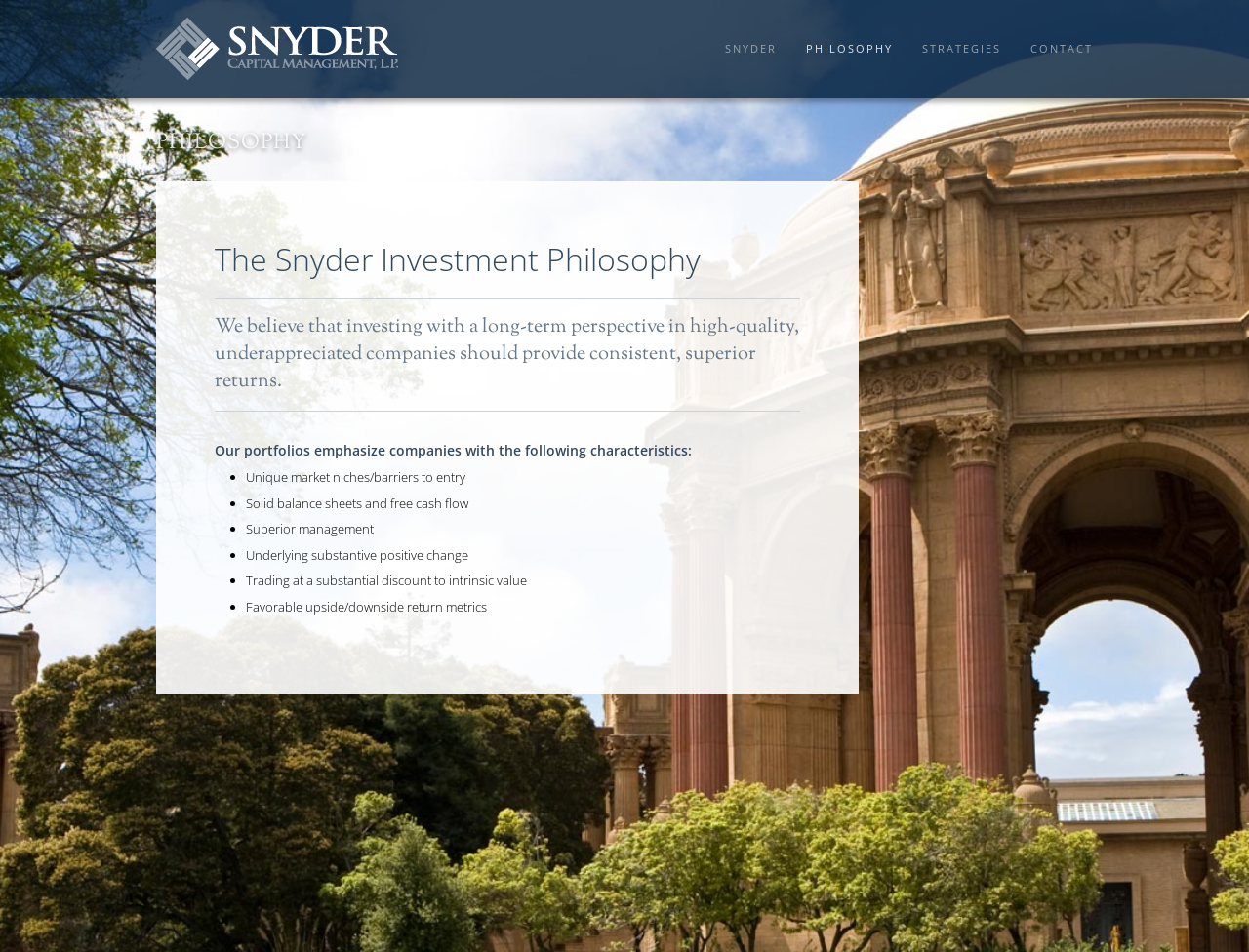Given the element description: "Contact", predict the bounding box coordinates of this UI element. The coordinates must be four float numbers between 0 and 1, given as [left, top, right, bottom].

[0.813, 0.037, 0.875, 0.068]